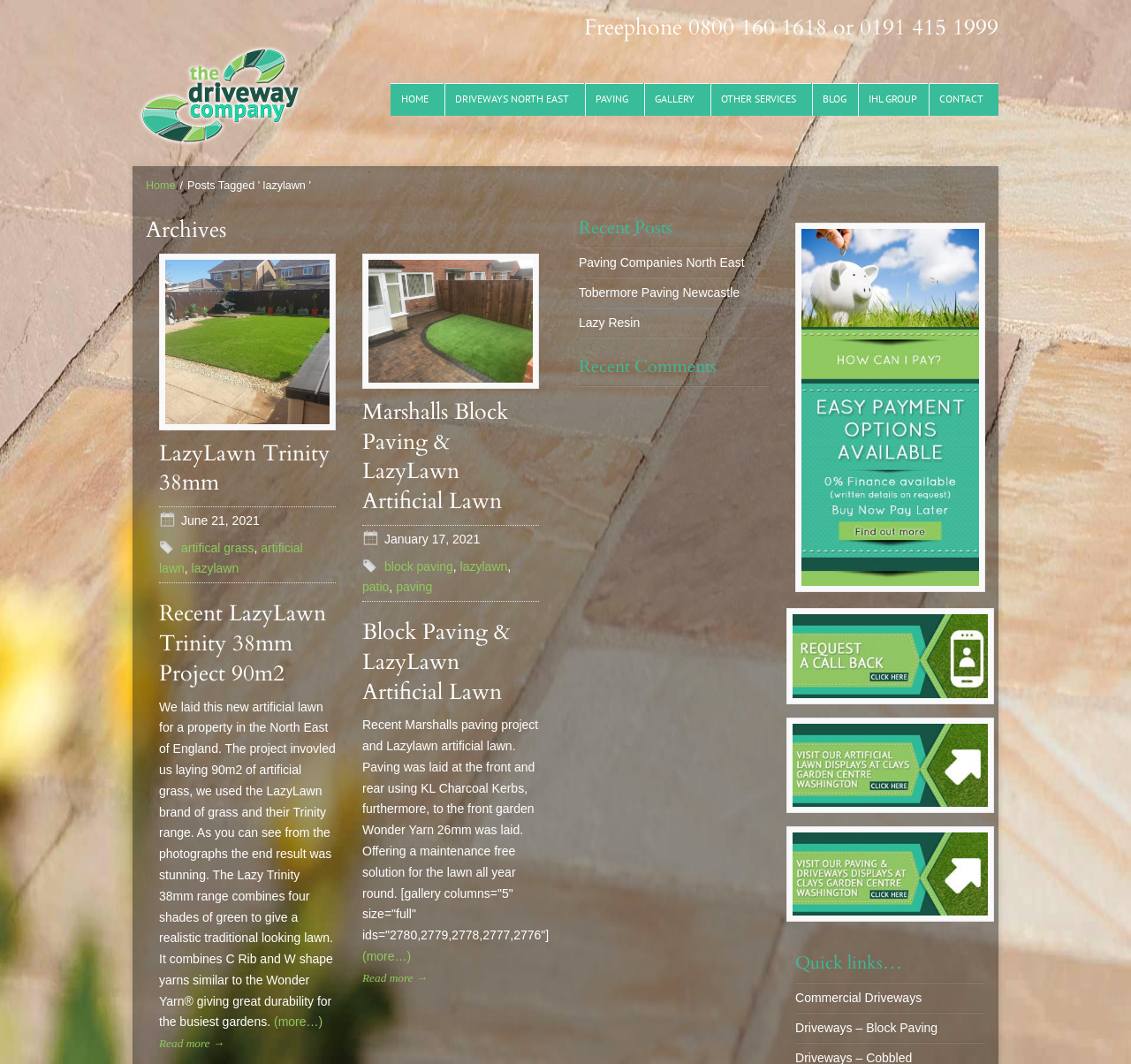Analyze and describe the webpage in a detailed narrative.

The webpage is about LazyLawn, a company that specializes in driveways, block paving, patios, and artificial lawns. At the top of the page, there is a heading with a phone number and a link to the company's website. Below this, there is a navigation menu with links to different sections of the website, including "HOME", "DRIVEWAYS NORTH EAST", "PAVING", "GALLERY", "BLOG", "IHL GROUP", and "CONTACT".

On the left side of the page, there is a section with a heading "Archives" that lists several links to articles about LazyLawn Trinity 38mm, a type of artificial grass. Each link has a corresponding image and a brief description of the article.

On the right side of the page, there are two main sections. The top section has a heading "Recent Posts" and lists several links to articles about paving companies, Tobermore paving, and Lazy Resin. The bottom section has a heading "Recent Comments" and appears to be empty.

Below these sections, there is a footer with a heading "Quick links…" that lists several links to different pages on the website, including "Commercial Driveways" and "Driveways – Block Paving". There are also several images and links to other websites, including Clays Garden Centre and Clays Paving & Driveways Displays.

Throughout the page, there are several images of driveways, patios, and artificial lawns, as well as links to articles and other pages on the website. The overall layout is organized and easy to navigate, with clear headings and concise descriptions of each section.